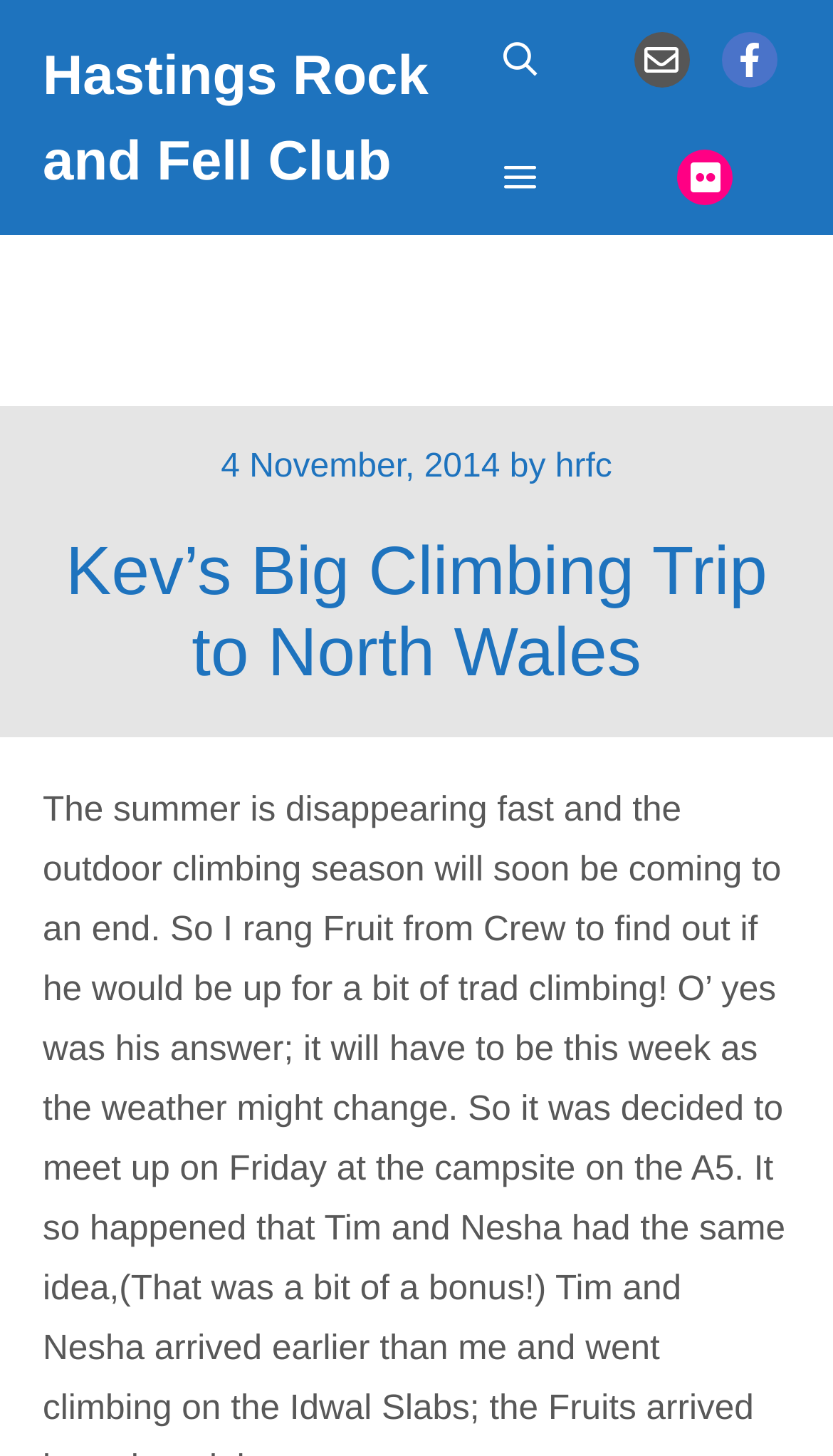Calculate the bounding box coordinates of the UI element given the description: "Main menu".

[0.578, 0.102, 0.671, 0.14]